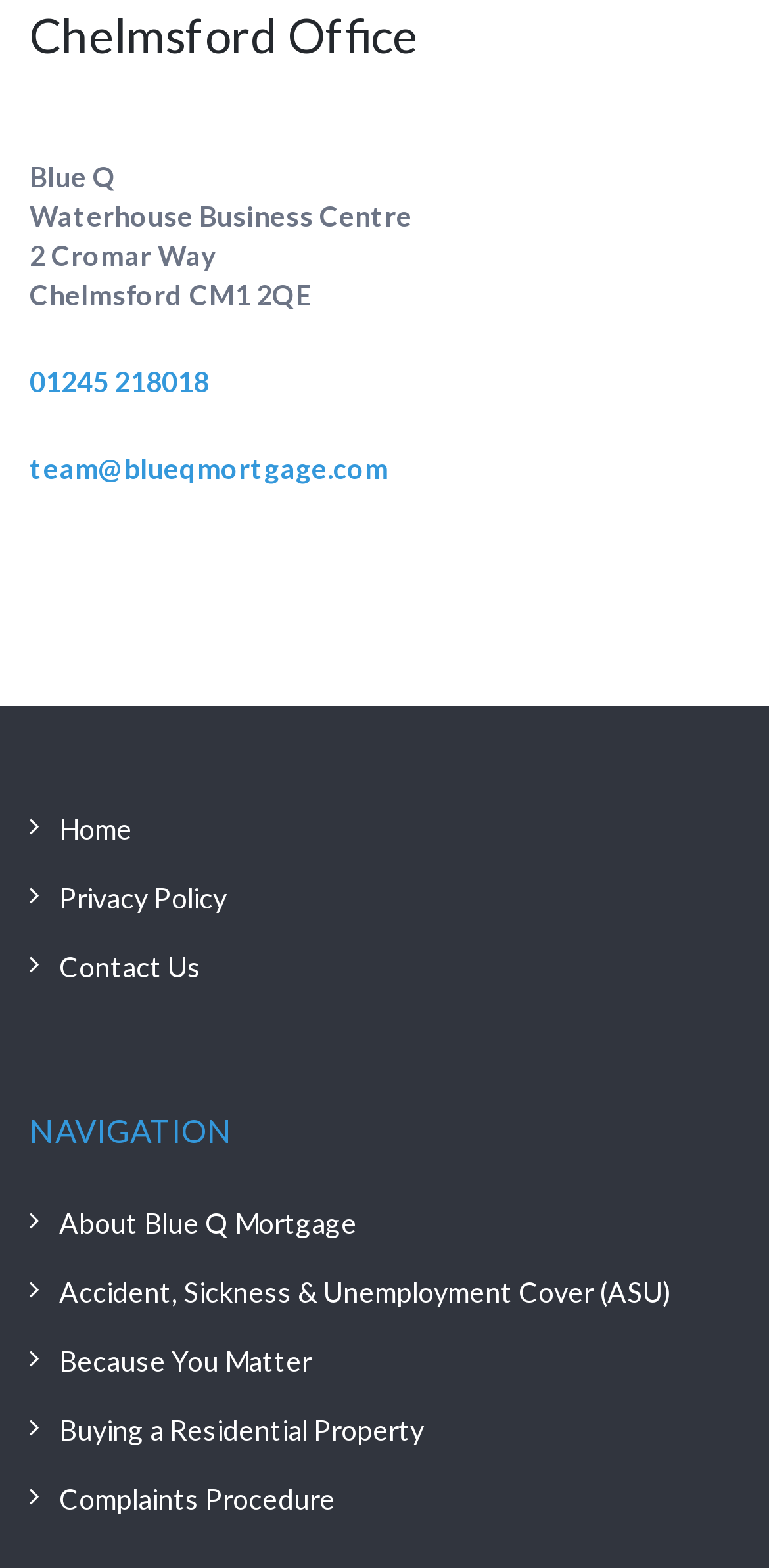What is the navigation section title?
Please use the visual content to give a single word or phrase answer.

NAVIGATION